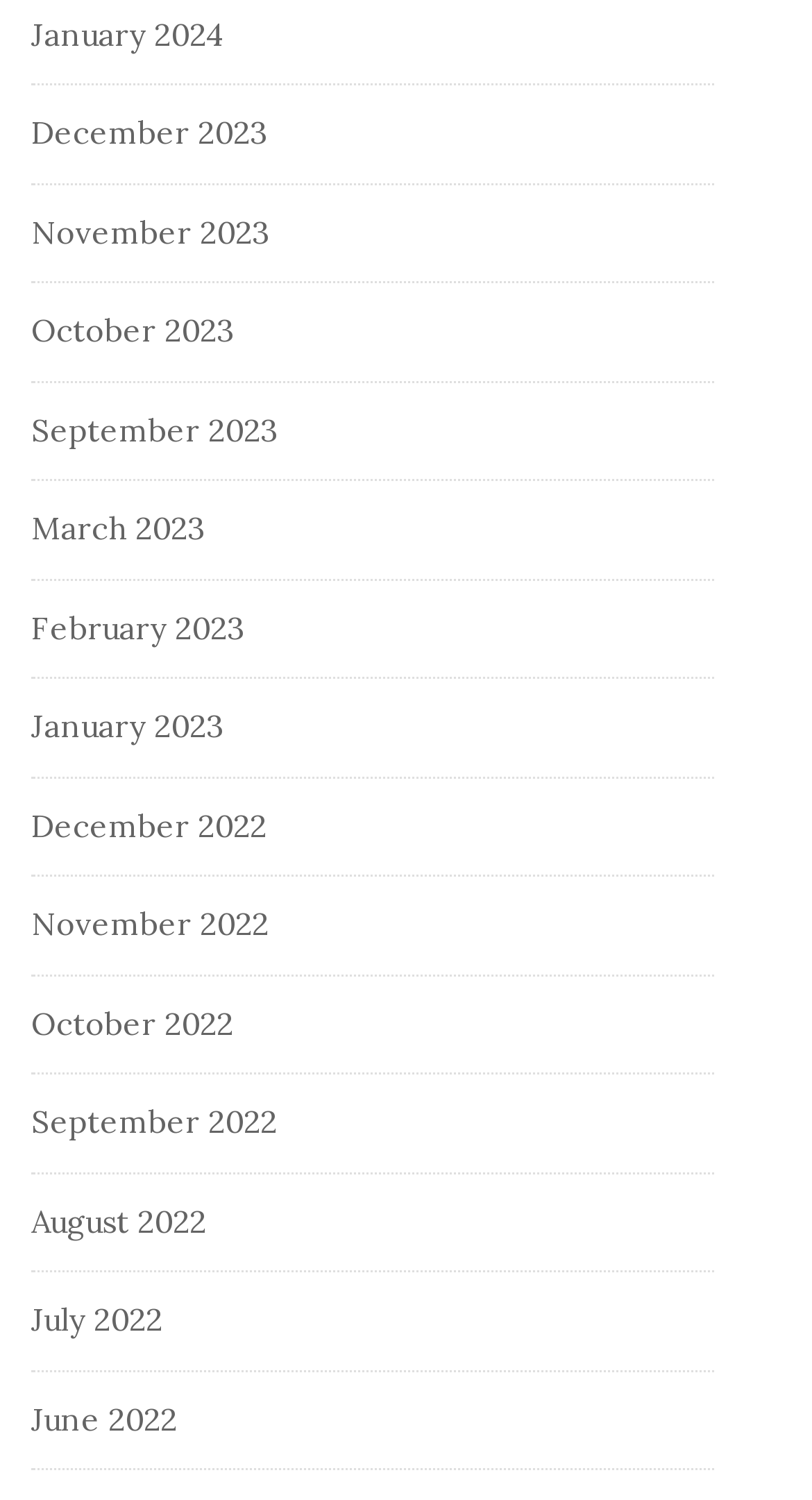How many months are listed in 2023?
Provide a concise answer using a single word or phrase based on the image.

3